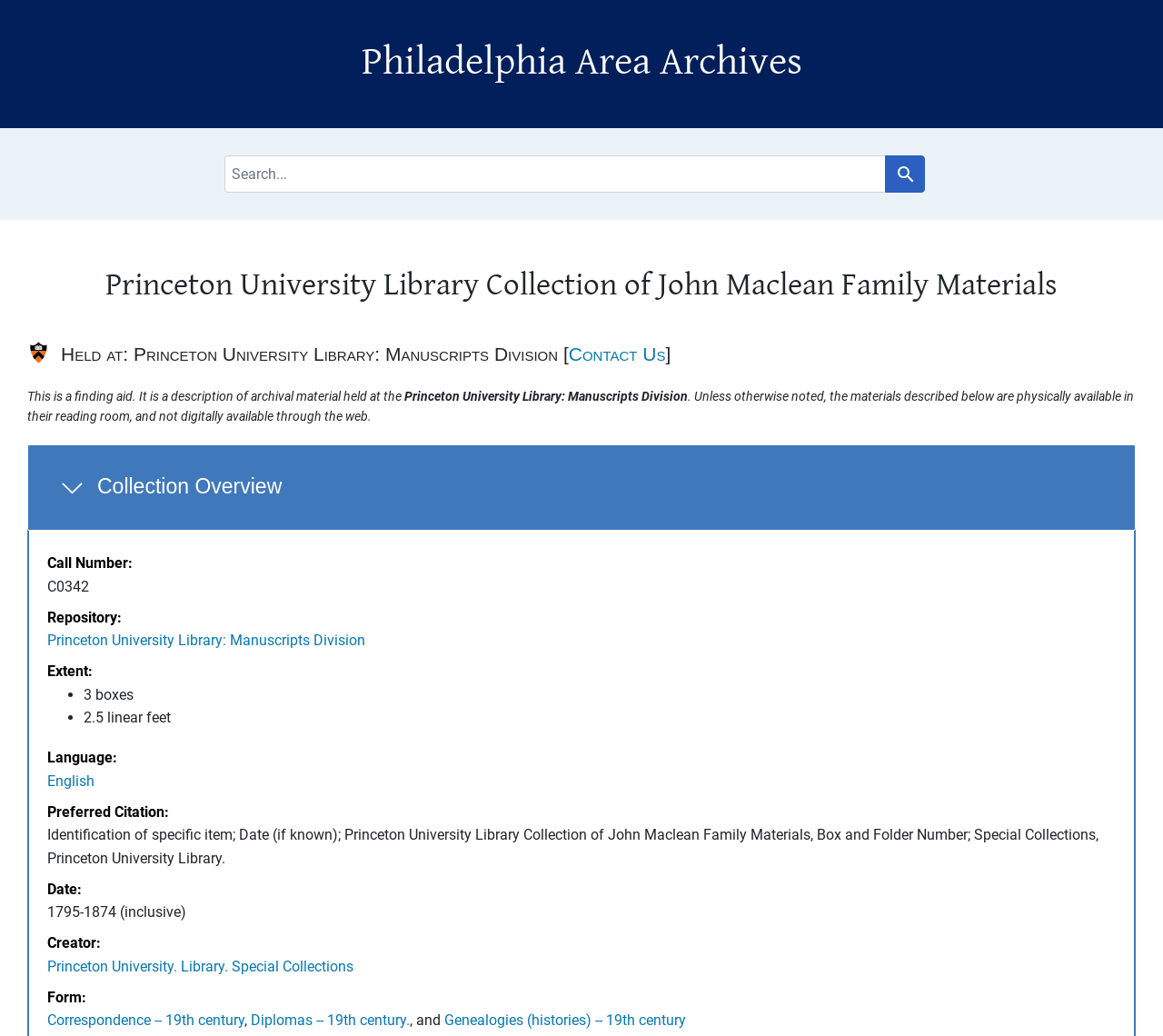Please determine the main heading text of this webpage.

Philadelphia Area Archives